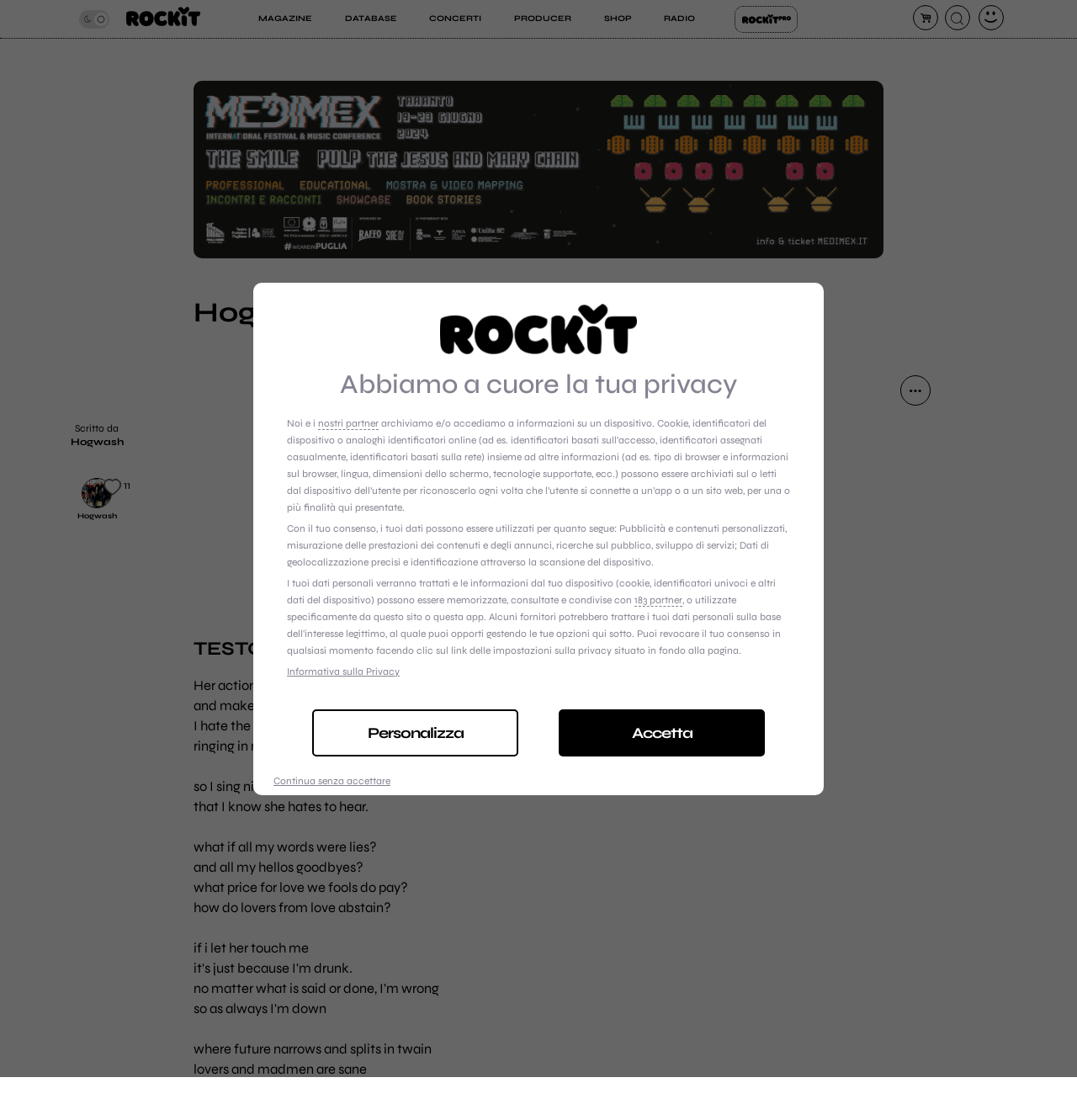Locate the bounding box coordinates of the UI element described by: "Rockit Pro". The bounding box coordinates should consist of four float numbers between 0 and 1, i.e., [left, top, right, bottom].

[0.682, 0.005, 0.741, 0.029]